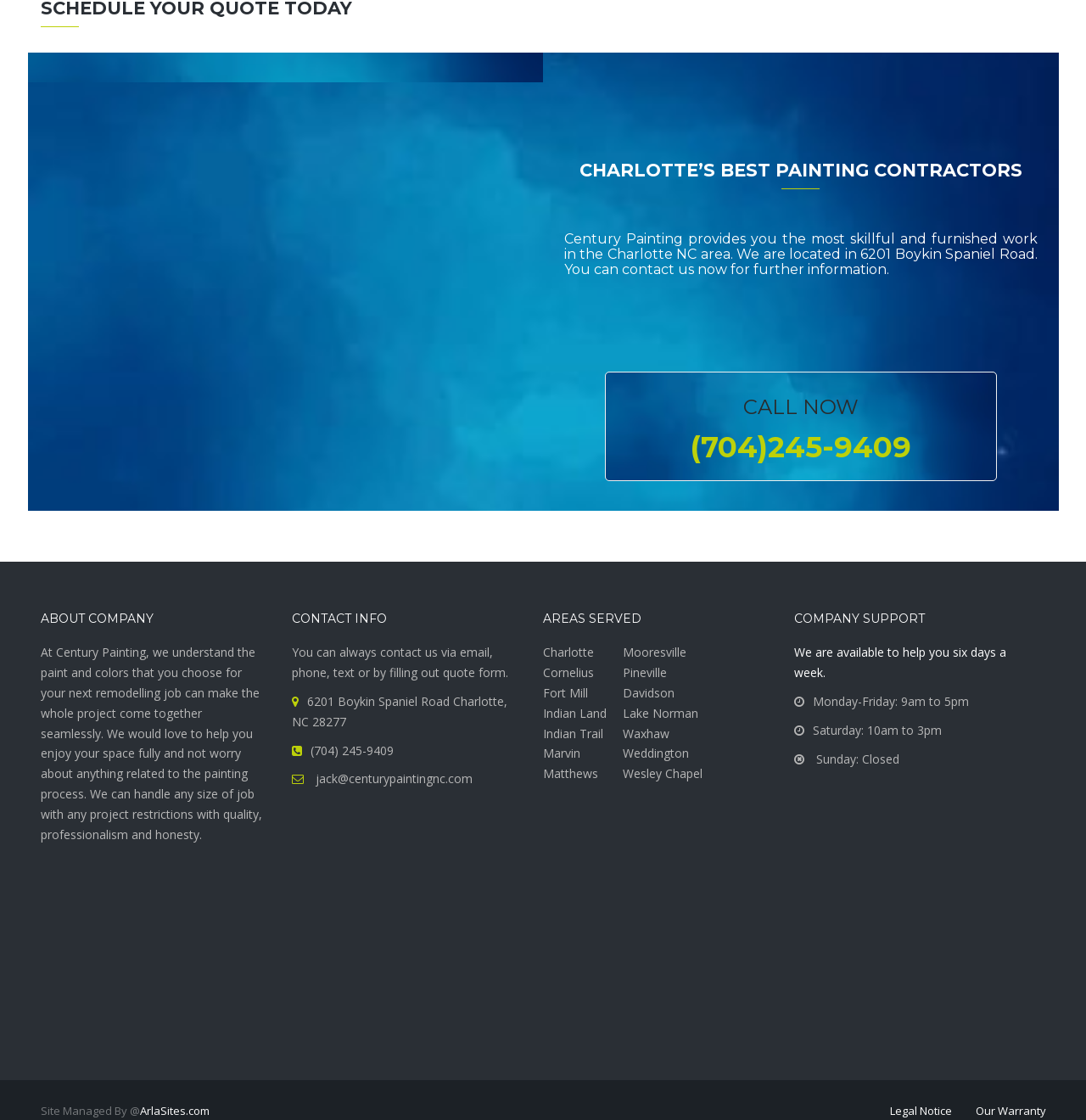Look at the image and answer the question in detail:
What is the company's phone number?

I found the company's phone number by looking at the heading 'CALL NOW' and the link '(704)245-9409' below it, which is located in the top-right section of the webpage.